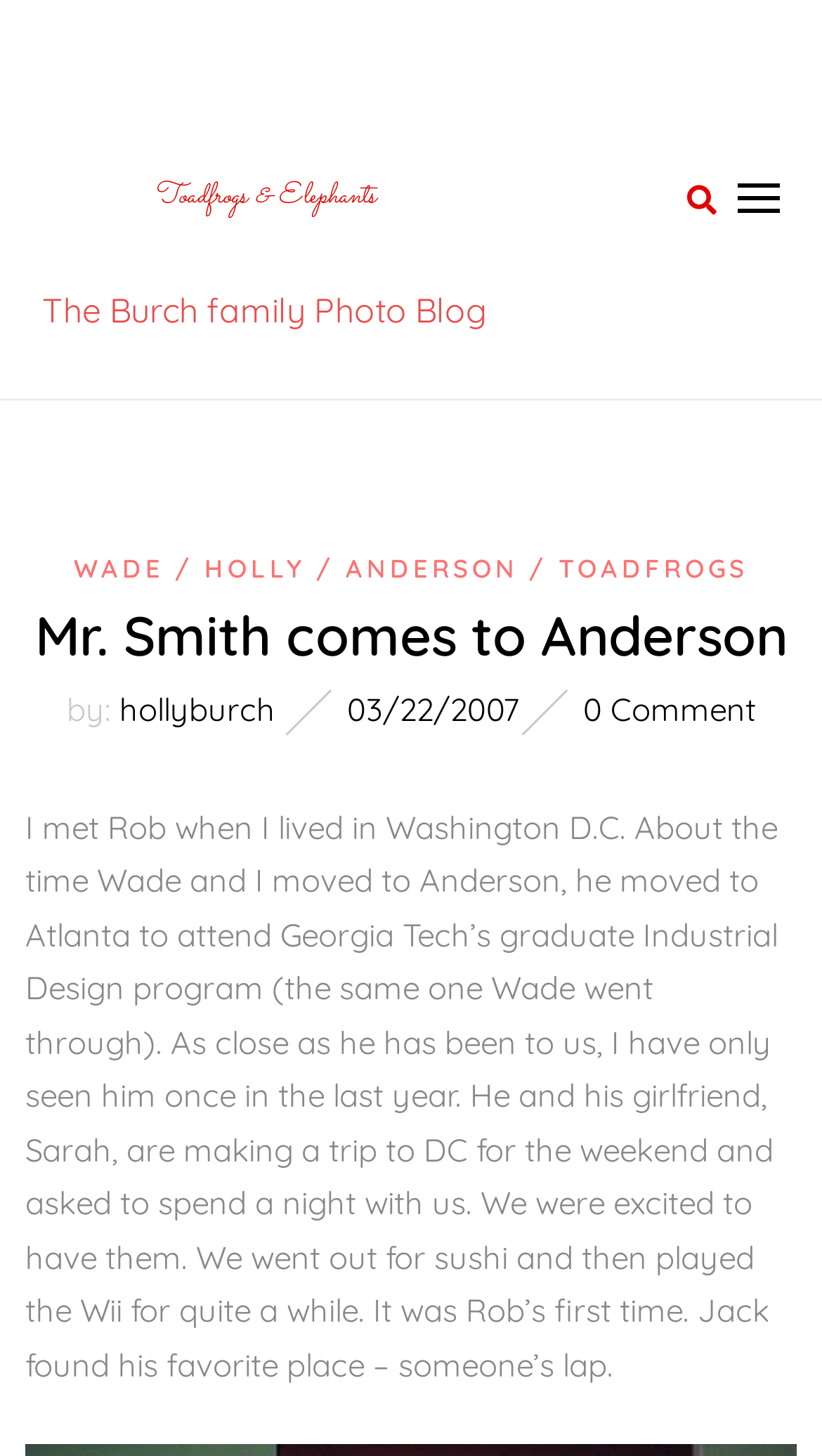What is the name of Rob's girlfriend?
Kindly give a detailed and elaborate answer to the question.

I determined the answer by reading the blog post content, which mentions that Rob and his girlfriend, Sarah, are making a trip to DC for the weekend and asked to spend a night with the author.